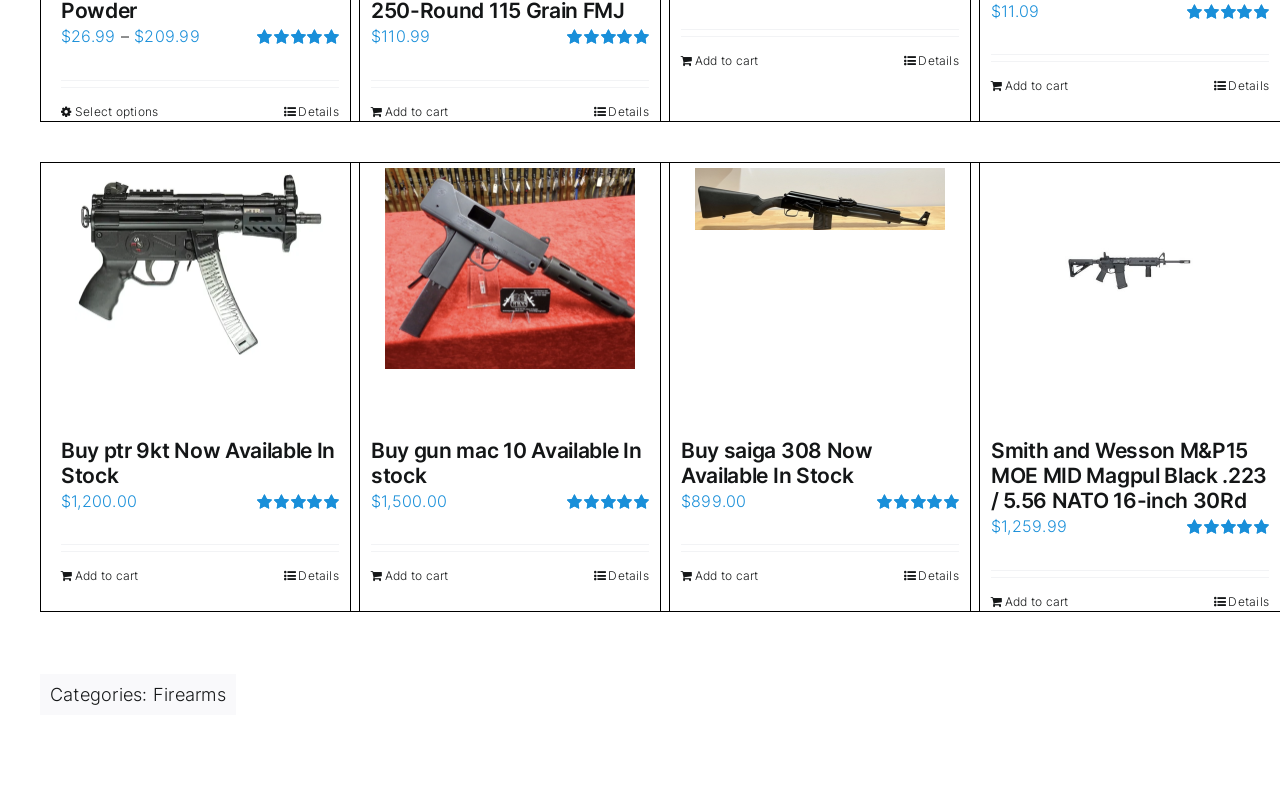Find and indicate the bounding box coordinates of the region you should select to follow the given instruction: "Buy 'Smith and Wesson M&P15 MOE MID Magpul Black.223 / 5.56 NATO 16-inch 30Rd'".

[0.774, 0.752, 0.835, 0.775]